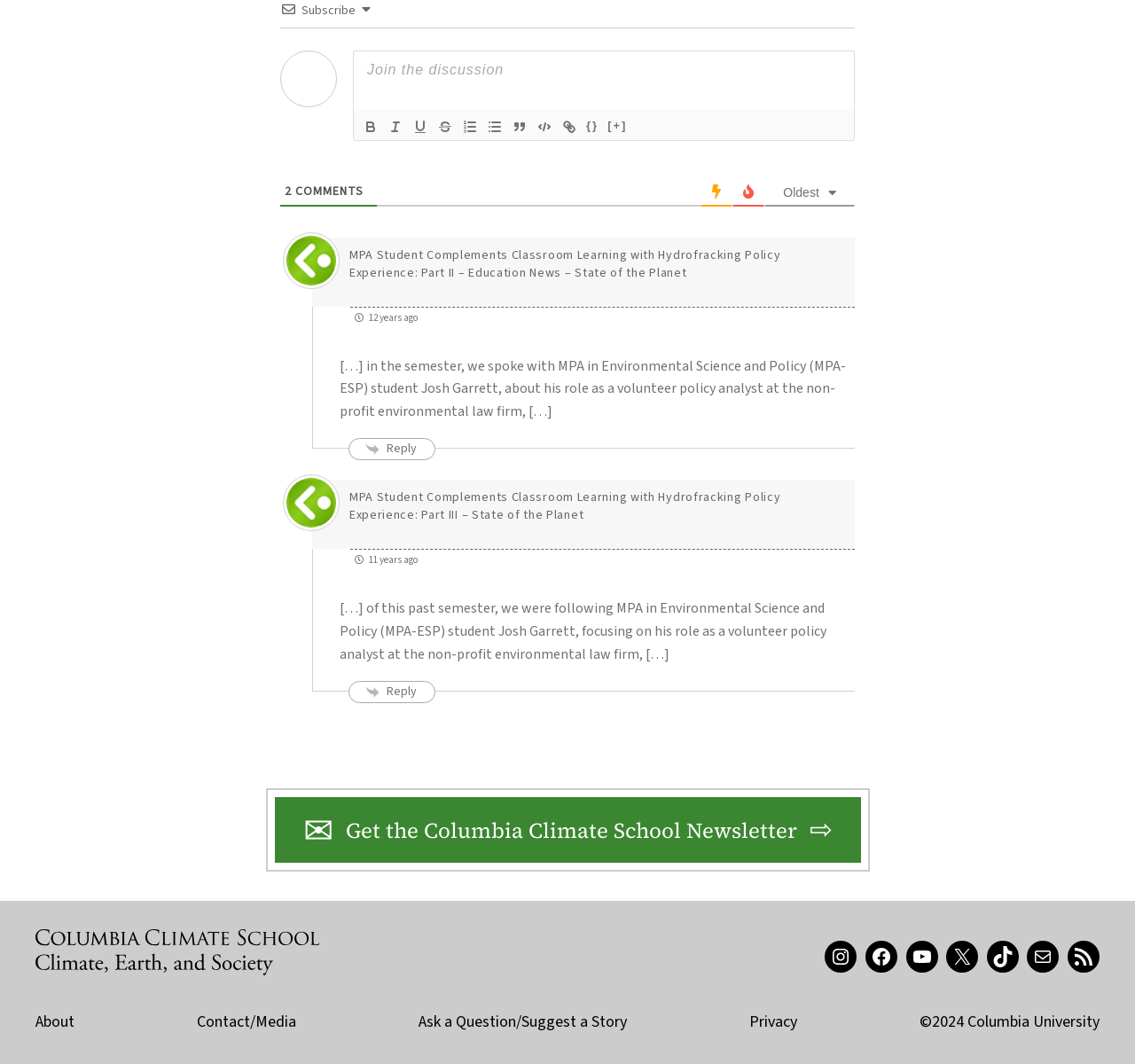Respond to the question below with a single word or phrase:
What is the name of the school mentioned in the article?

Columbia Climate School